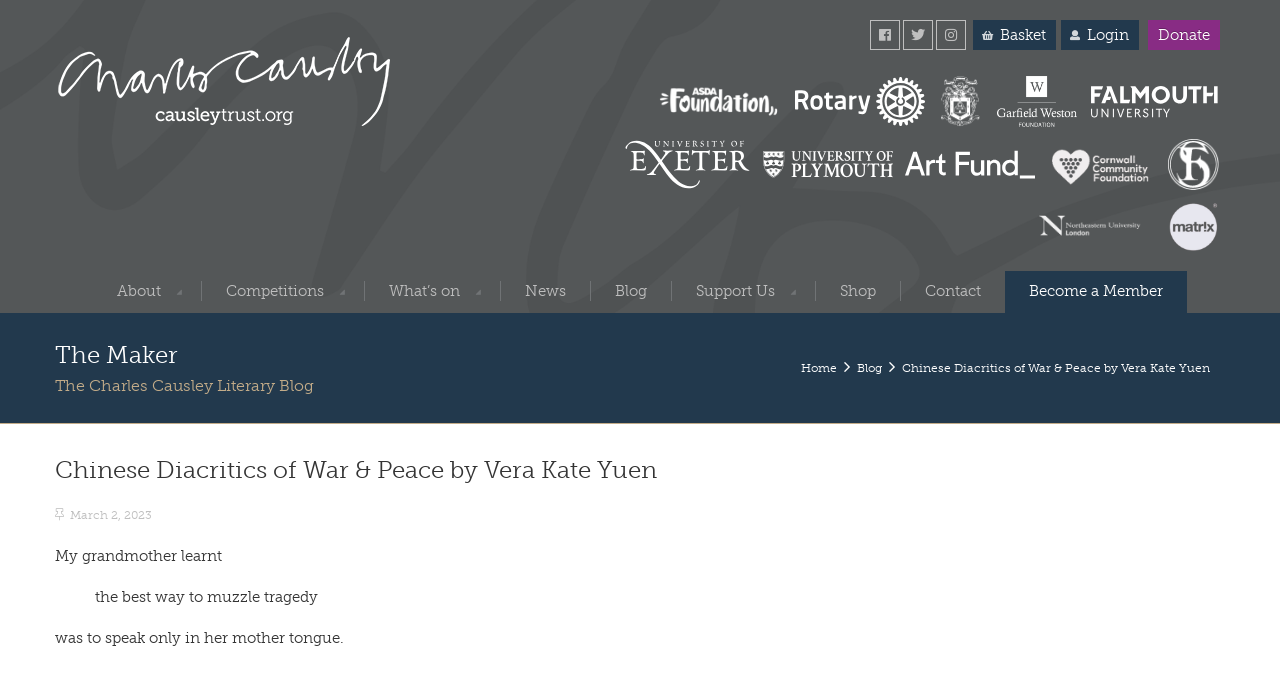Identify the bounding box coordinates necessary to click and complete the given instruction: "View the Shop".

[0.637, 0.412, 0.703, 0.441]